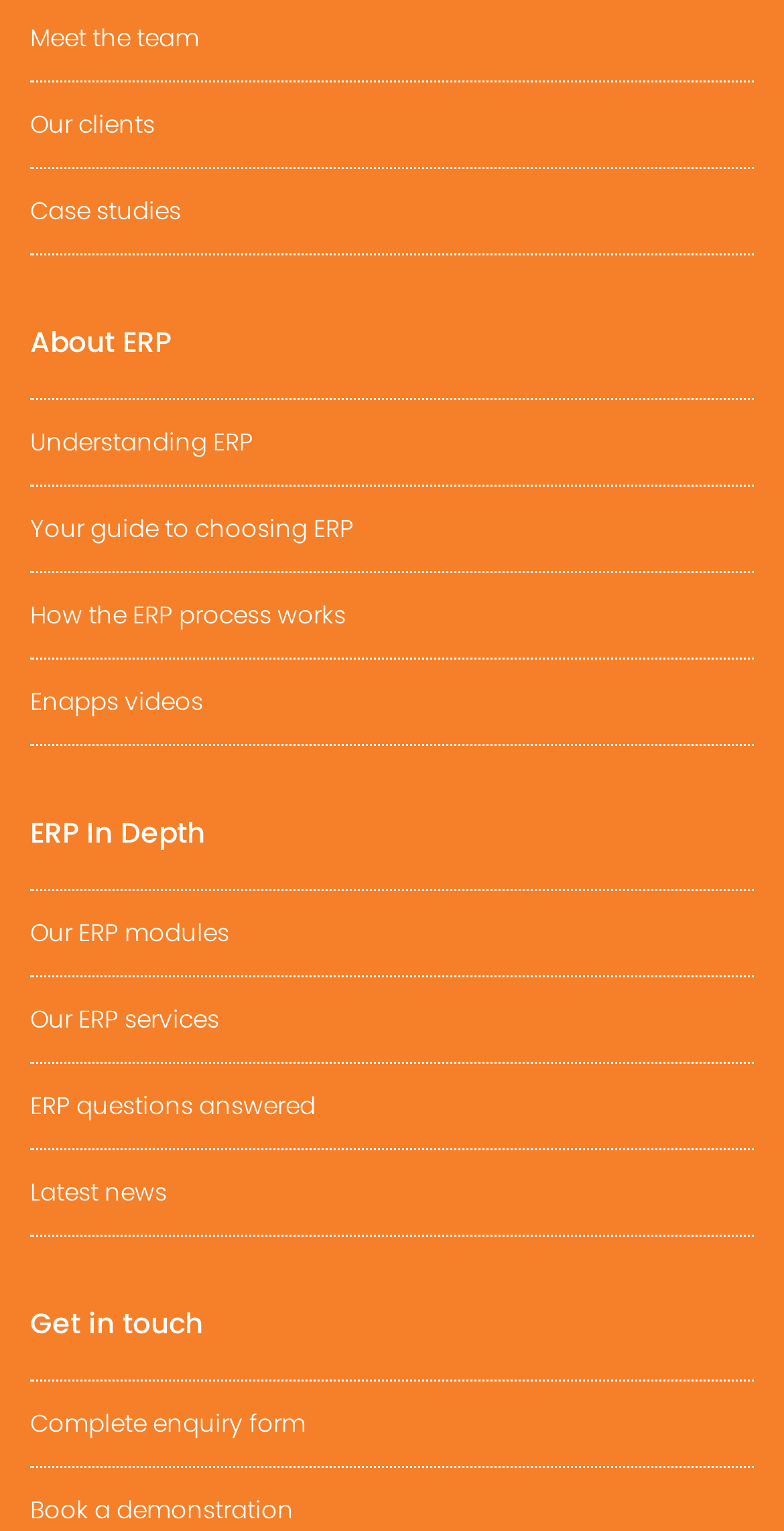Find the bounding box of the UI element described as: "How the ERP process works". The bounding box coordinates should be given as four float values between 0 and 1, i.e., [left, top, right, bottom].

[0.038, 0.39, 0.441, 0.412]